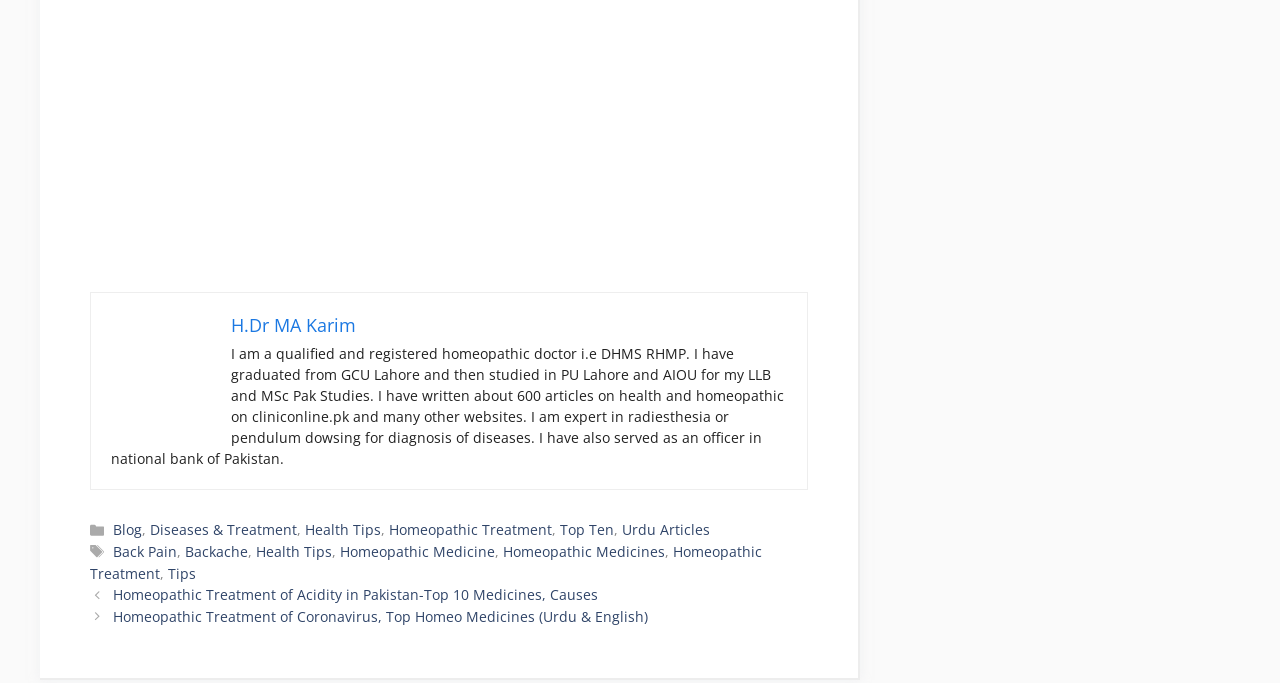From the details in the image, provide a thorough response to the question: What is the name of the university from which the doctor graduated?

The static text in the webpage describes the doctor's educational background, mentioning that they graduated from GCU Lahore.